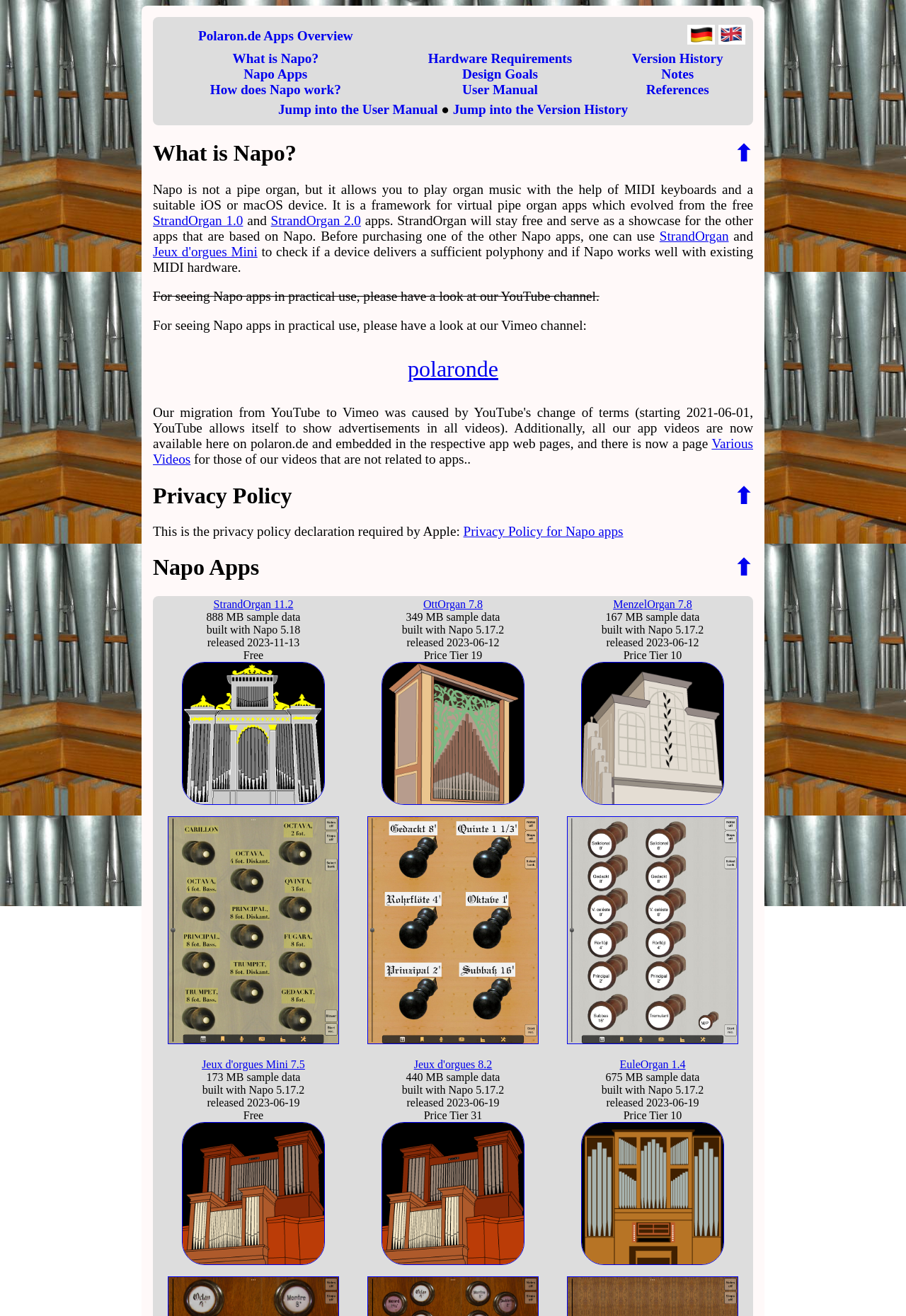Indicate the bounding box coordinates of the element that needs to be clicked to satisfy the following instruction: "View the details of StrandOrgan 11.2". The coordinates should be four float numbers between 0 and 1, i.e., [left, top, right, bottom].

[0.236, 0.454, 0.324, 0.464]